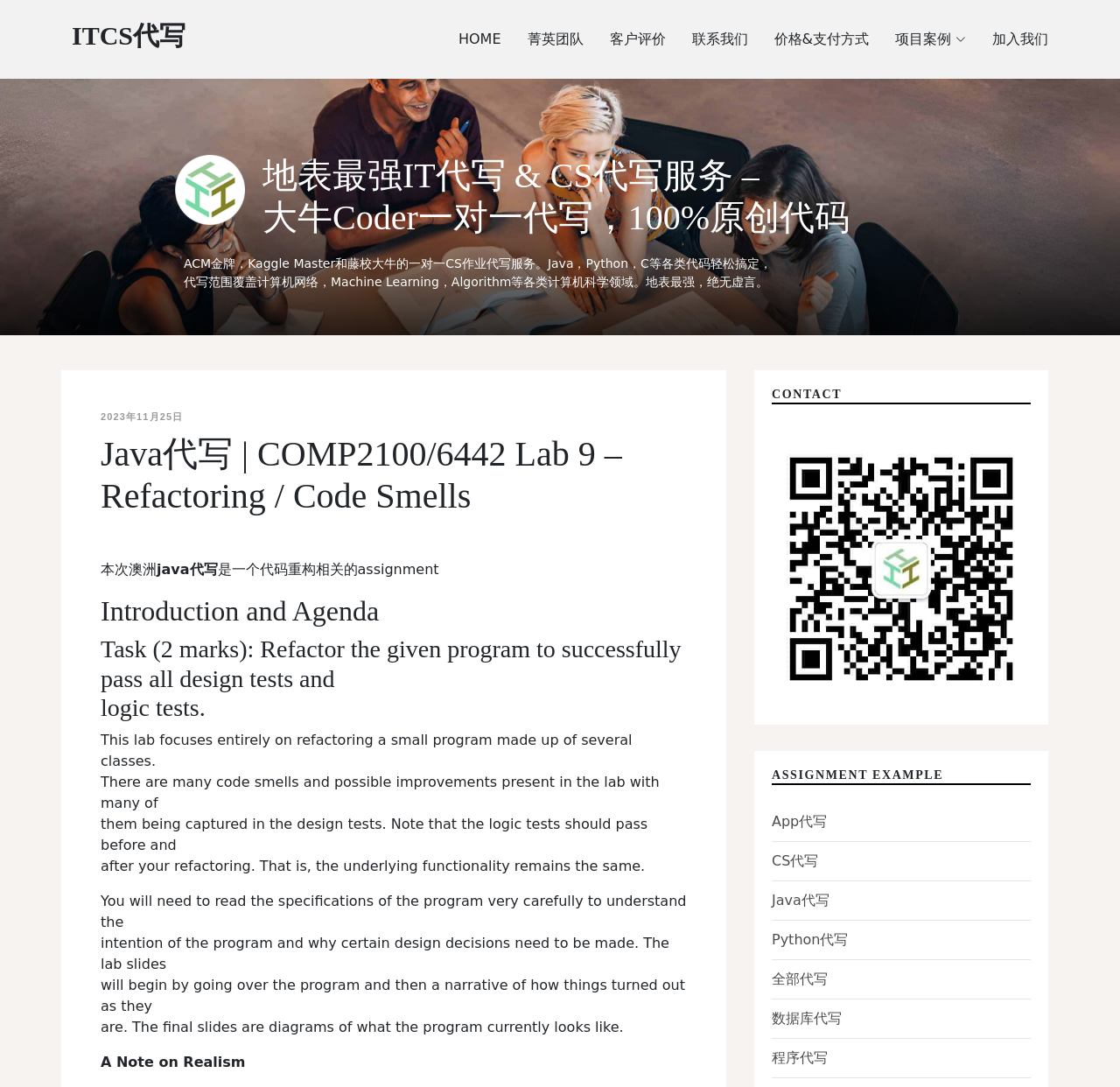Respond to the following question using a concise word or phrase: 
How many types of programming languages are mentioned for assignment examples?

5